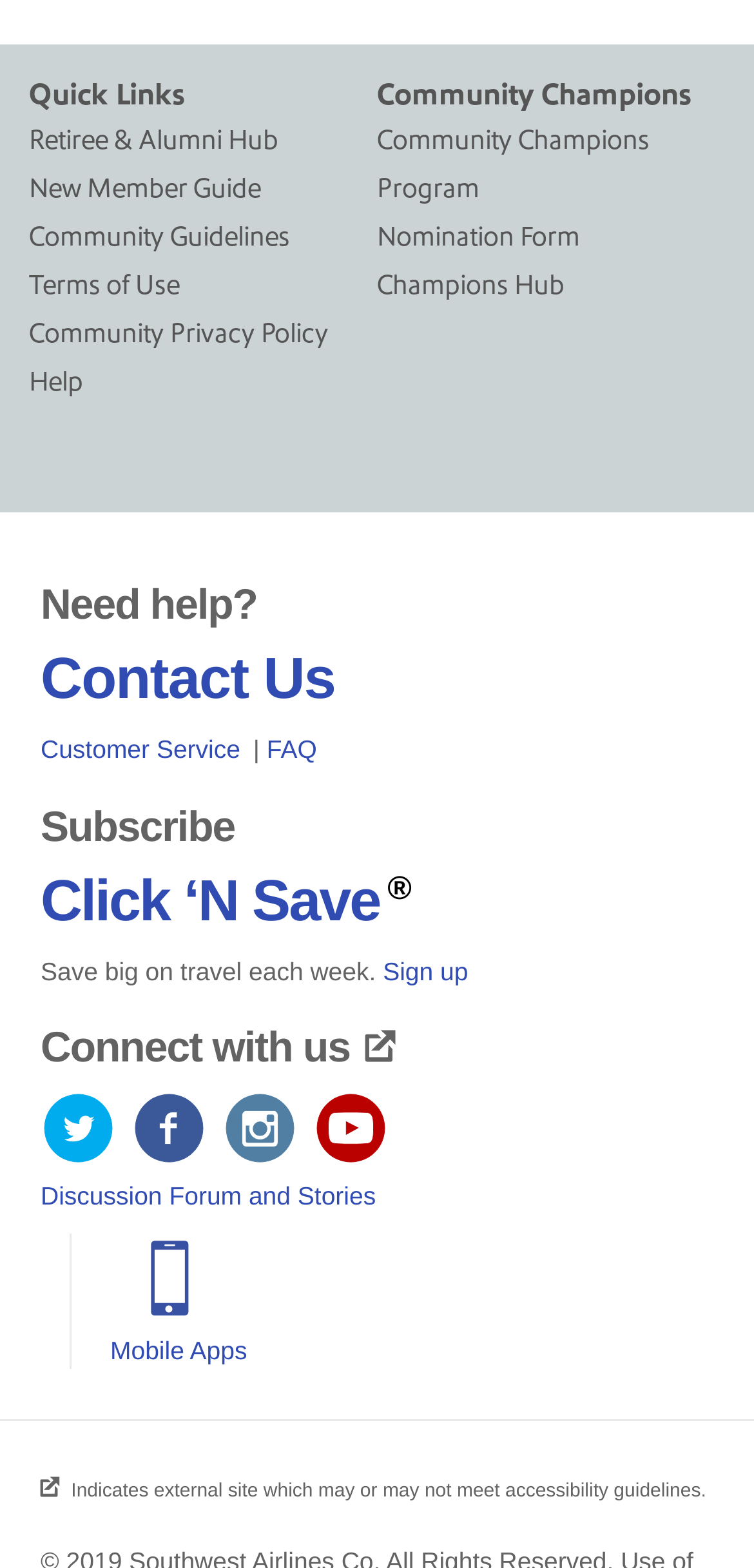What is the purpose of the 'Need help?' section?
Provide a one-word or short-phrase answer based on the image.

To provide help resources